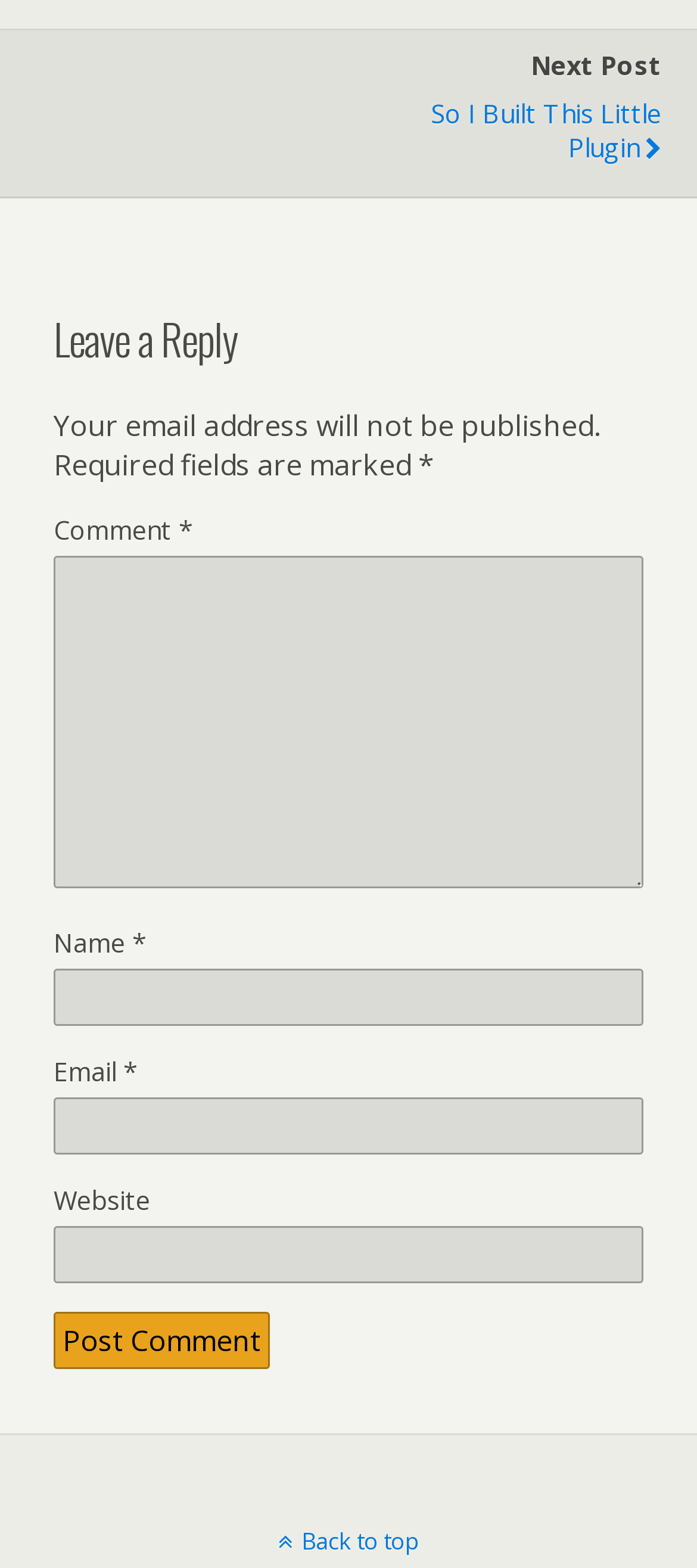Is the 'Website' field required in the comment form?
Using the visual information, reply with a single word or short phrase.

No